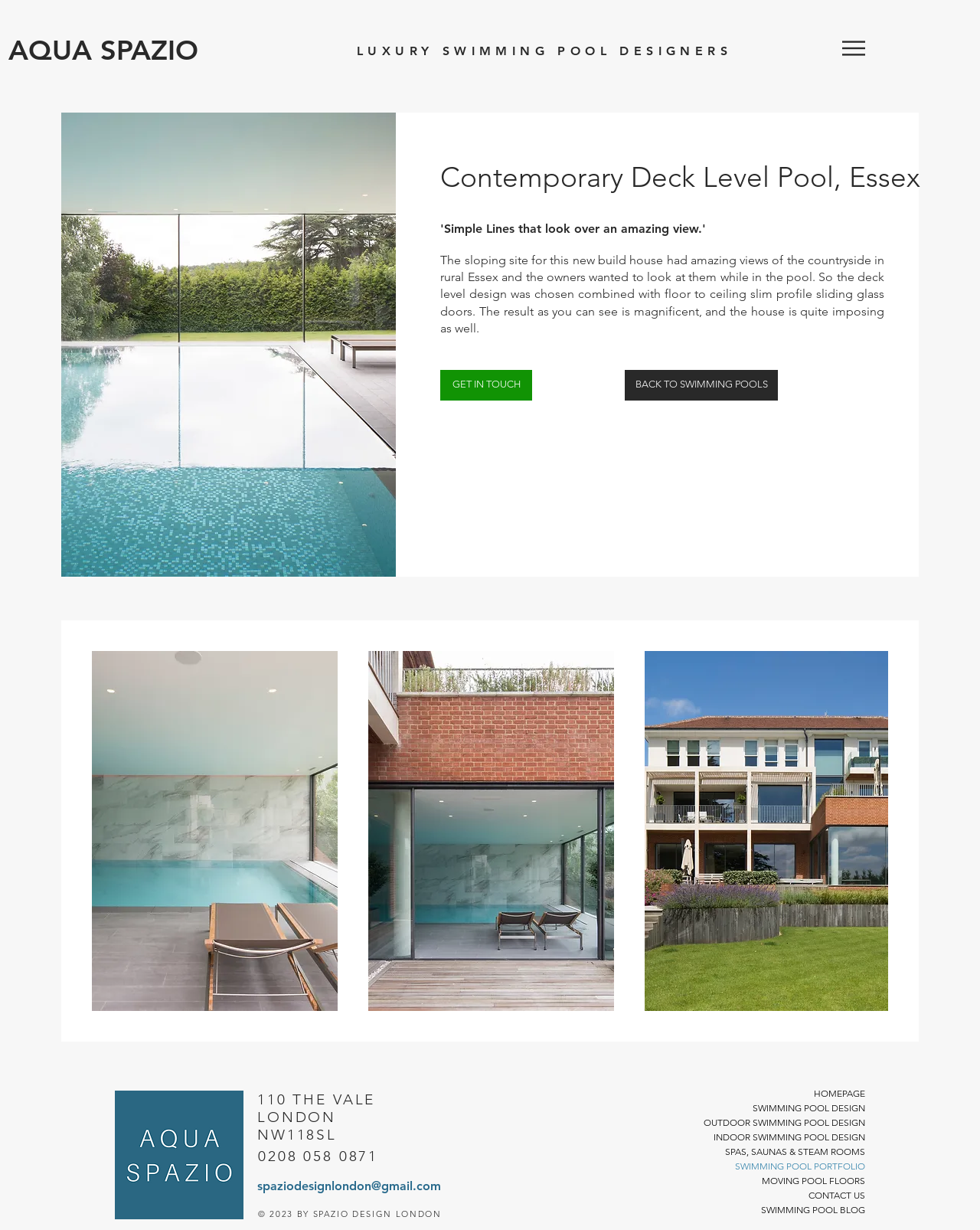Find and indicate the bounding box coordinates of the region you should select to follow the given instruction: "View 'GET IN TOUCH'".

[0.449, 0.3, 0.543, 0.325]